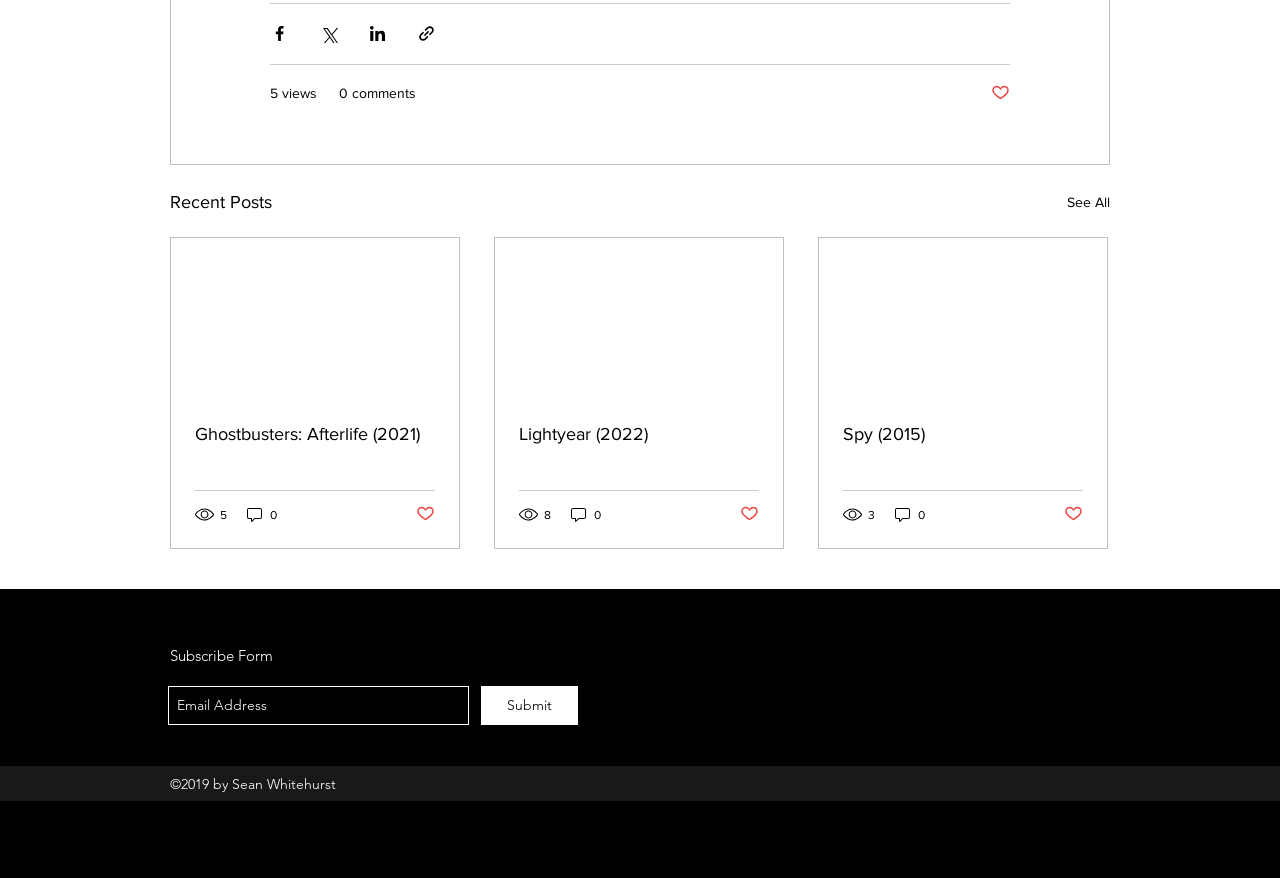How many views does the first post have?
Please give a detailed and elaborate answer to the question.

The first post, which is an article, has 5 views according to the text '5 views' displayed below the post. This information is likely used to track the engagement of the post.